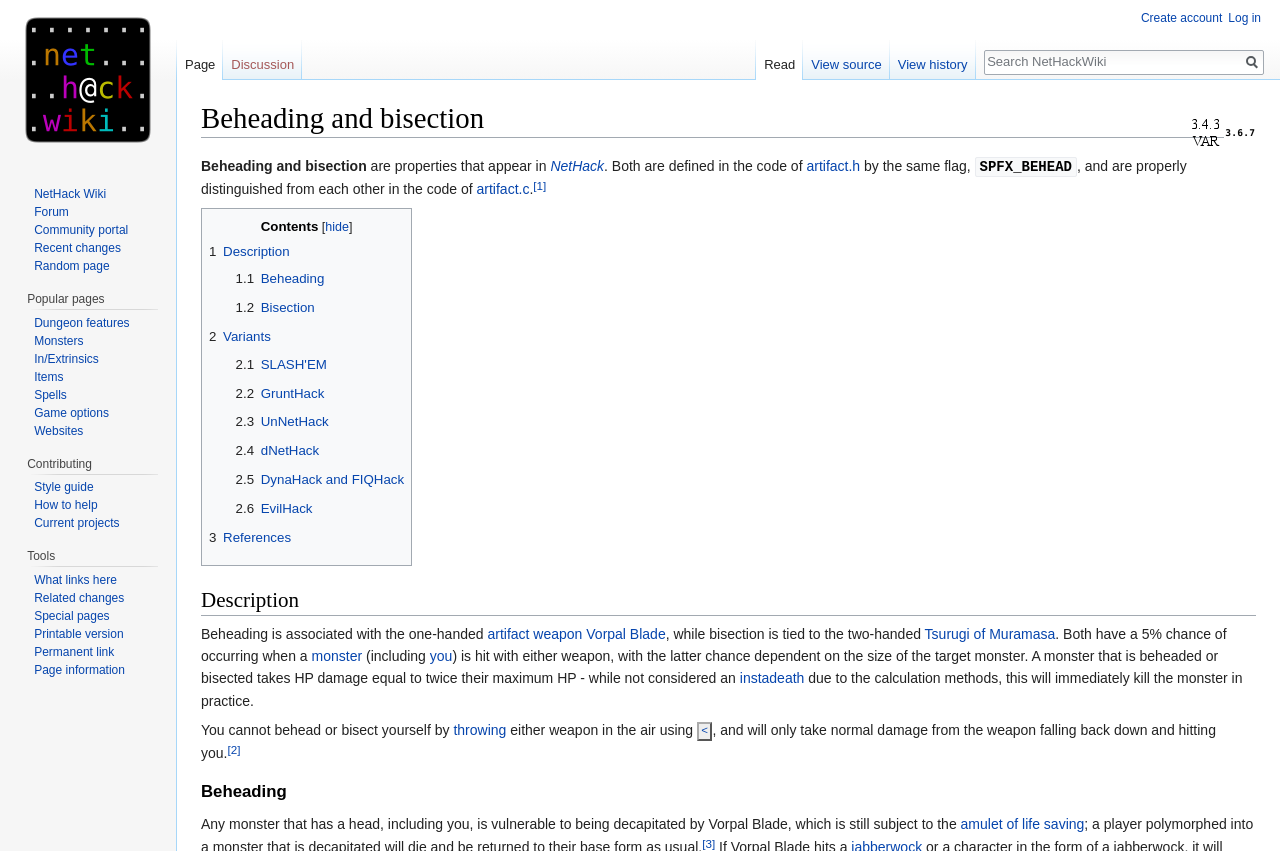Determine the coordinates of the bounding box that should be clicked to complete the instruction: "Click on the 'Game Climate' link". The coordinates should be represented by four float numbers between 0 and 1: [left, top, right, bottom].

None